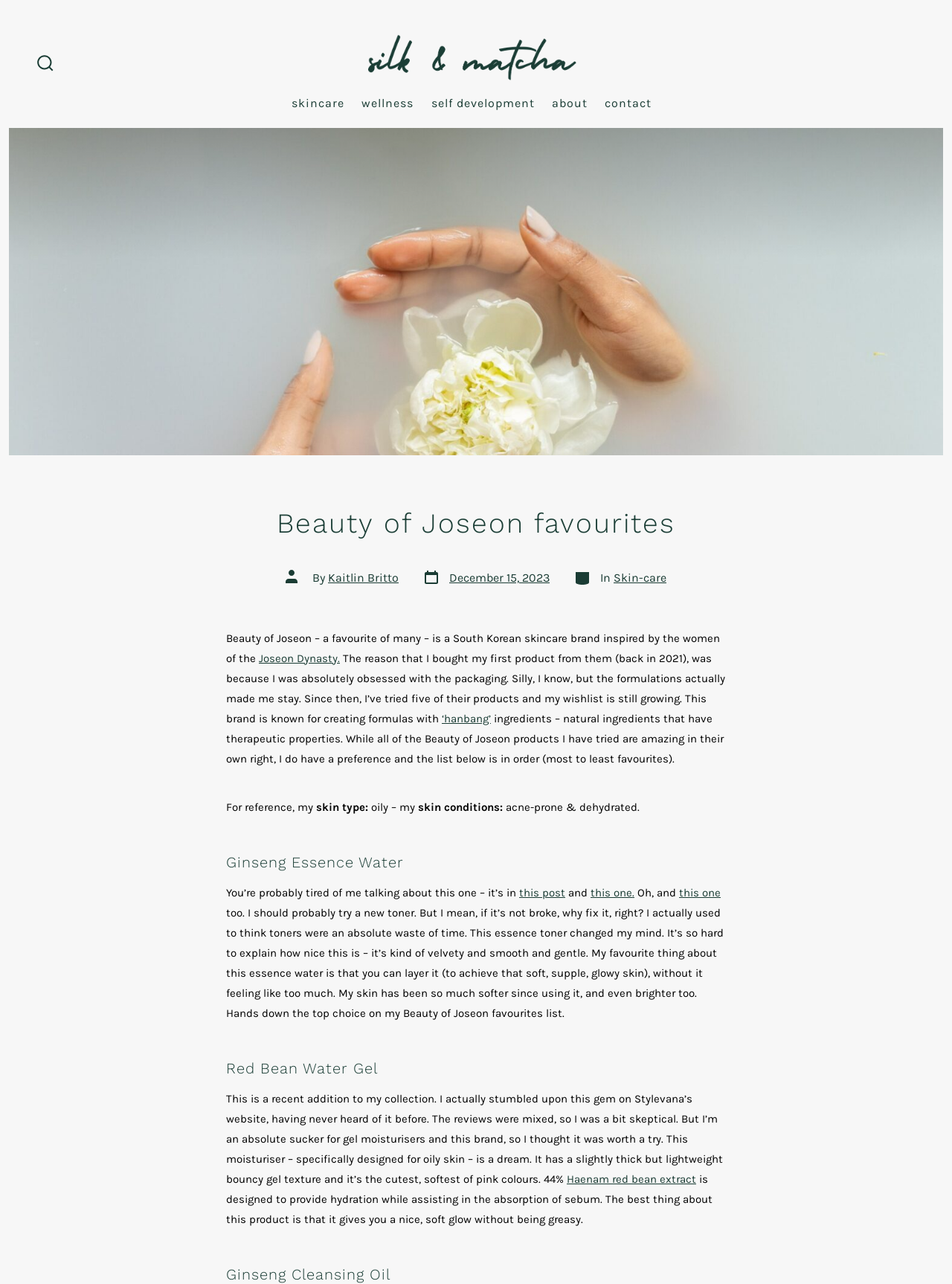What is the name of the product mentioned in the second heading? Refer to the image and provide a one-word or short phrase answer.

Red Bean Water Gel